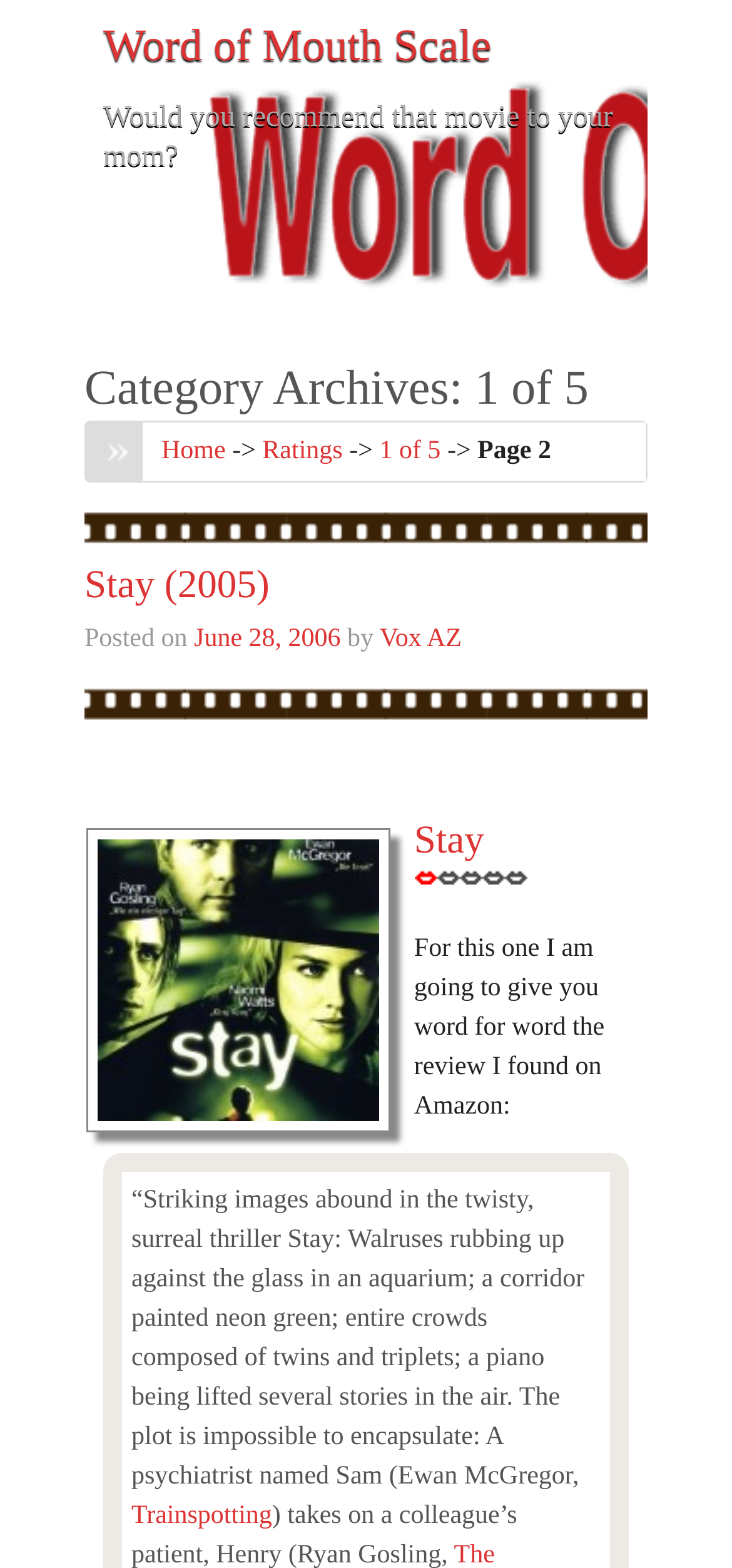Use a single word or phrase to answer the question:
What is the category of the archives?

1 of 5